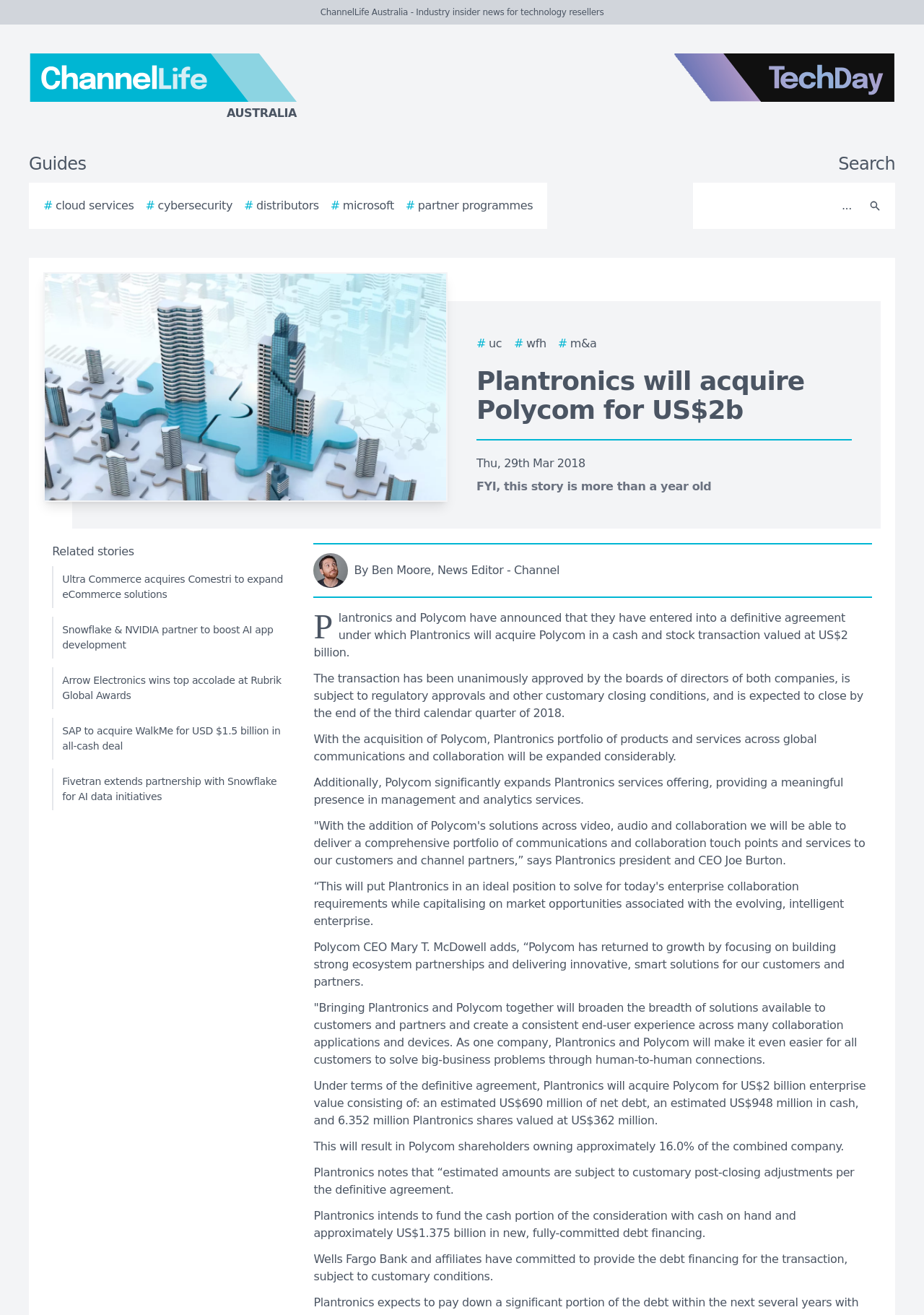What is the name of the Polycom CEO?
Answer the question with just one word or phrase using the image.

Mary T. McDowell